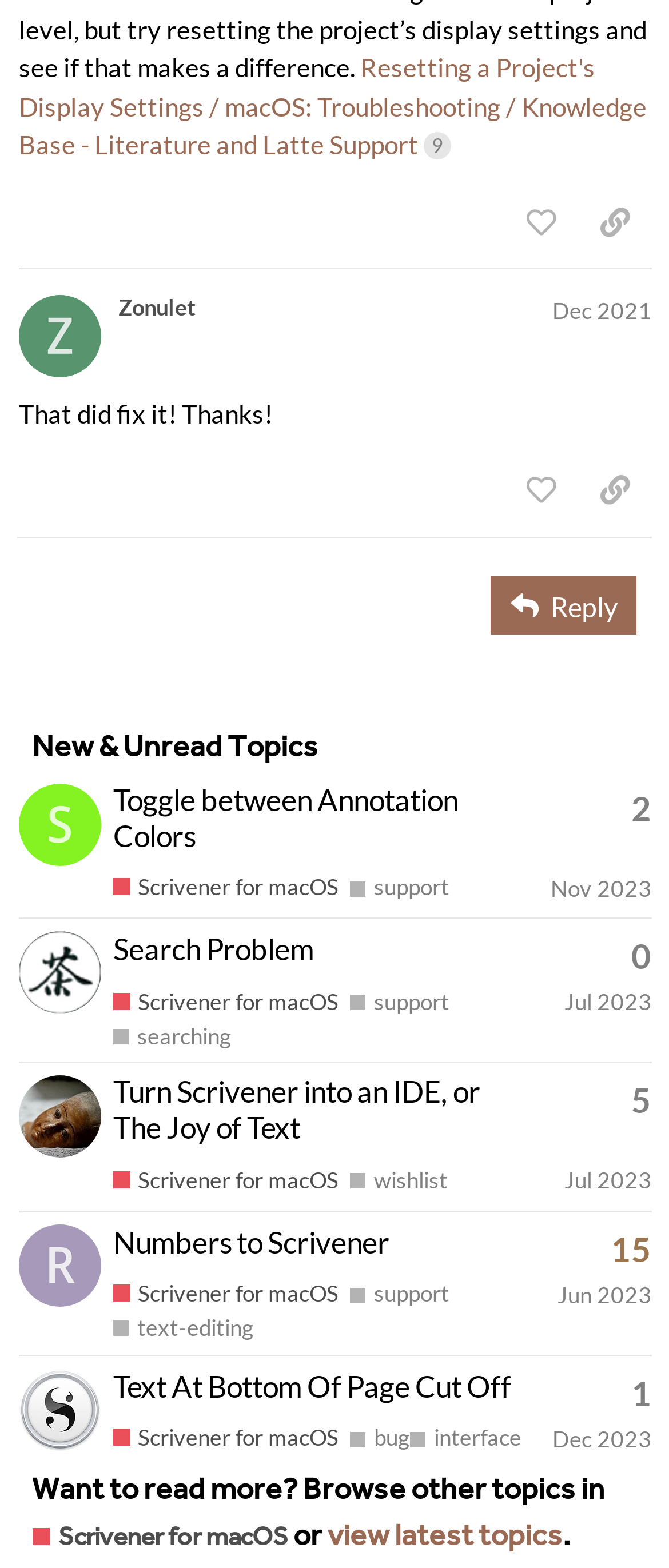Please identify the bounding box coordinates of the clickable area that will fulfill the following instruction: "View the topic 'Toggle between Annotation Colors'". The coordinates should be in the format of four float numbers between 0 and 1, i.e., [left, top, right, bottom].

[0.169, 0.499, 0.685, 0.544]